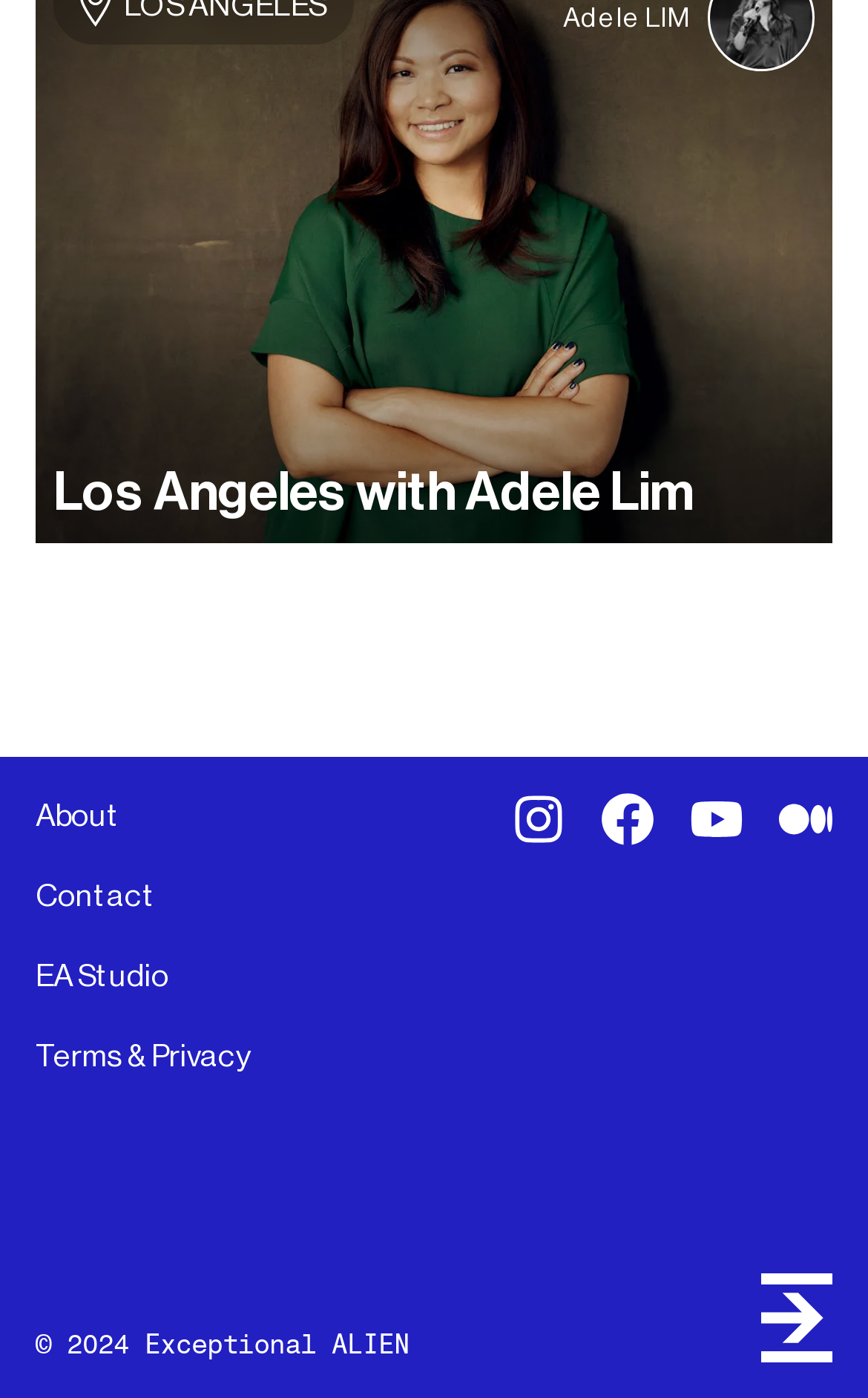Can you look at the image and give a comprehensive answer to the question:
How many social media links are there?

I counted the number of link elements with images, which are likely to be social media links, and found four links: Instagram, Facebook, YouTube, and Medium.